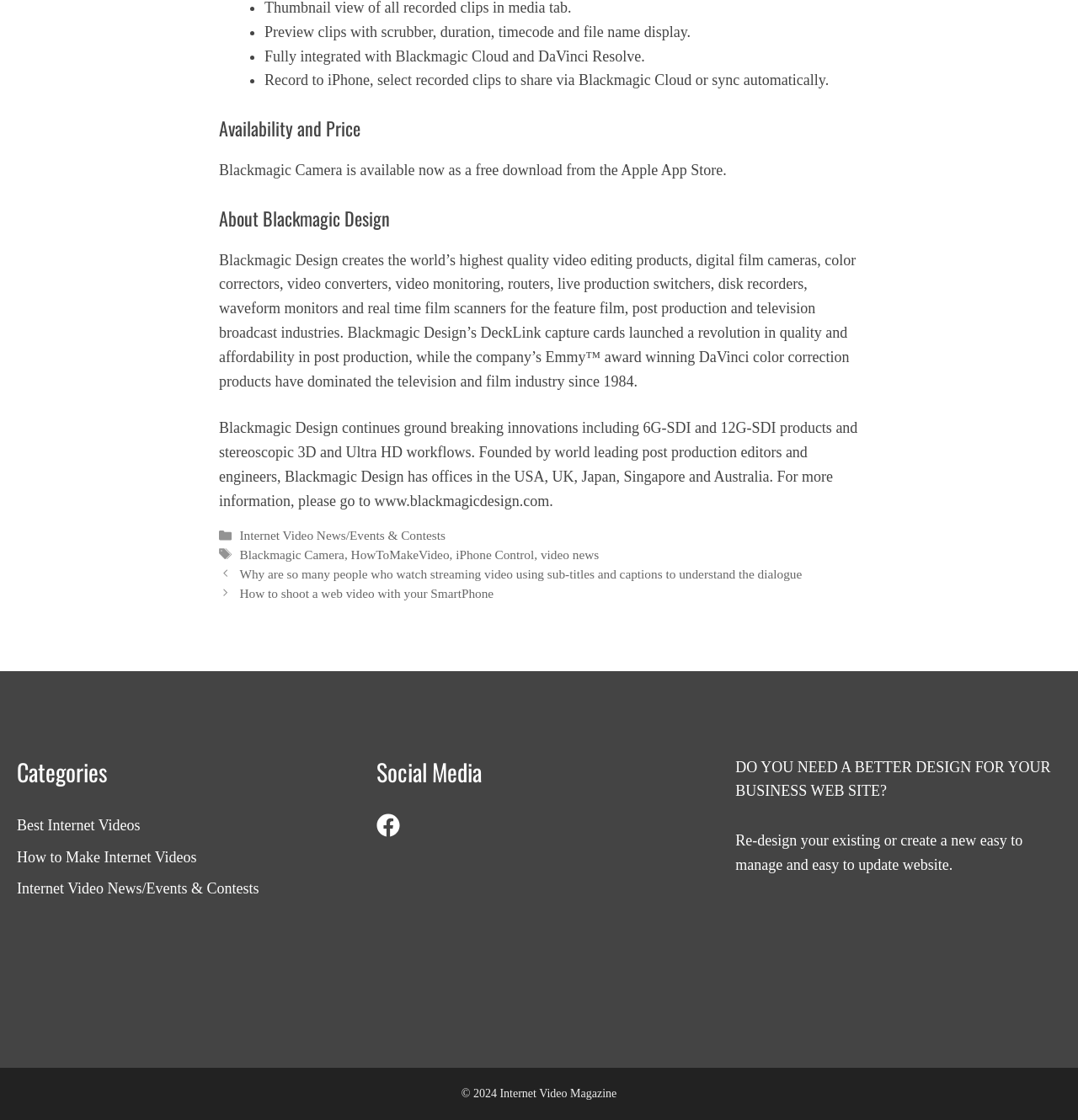Identify the bounding box coordinates of the section that should be clicked to achieve the task described: "Click on 'Posts'".

[0.203, 0.504, 0.797, 0.539]